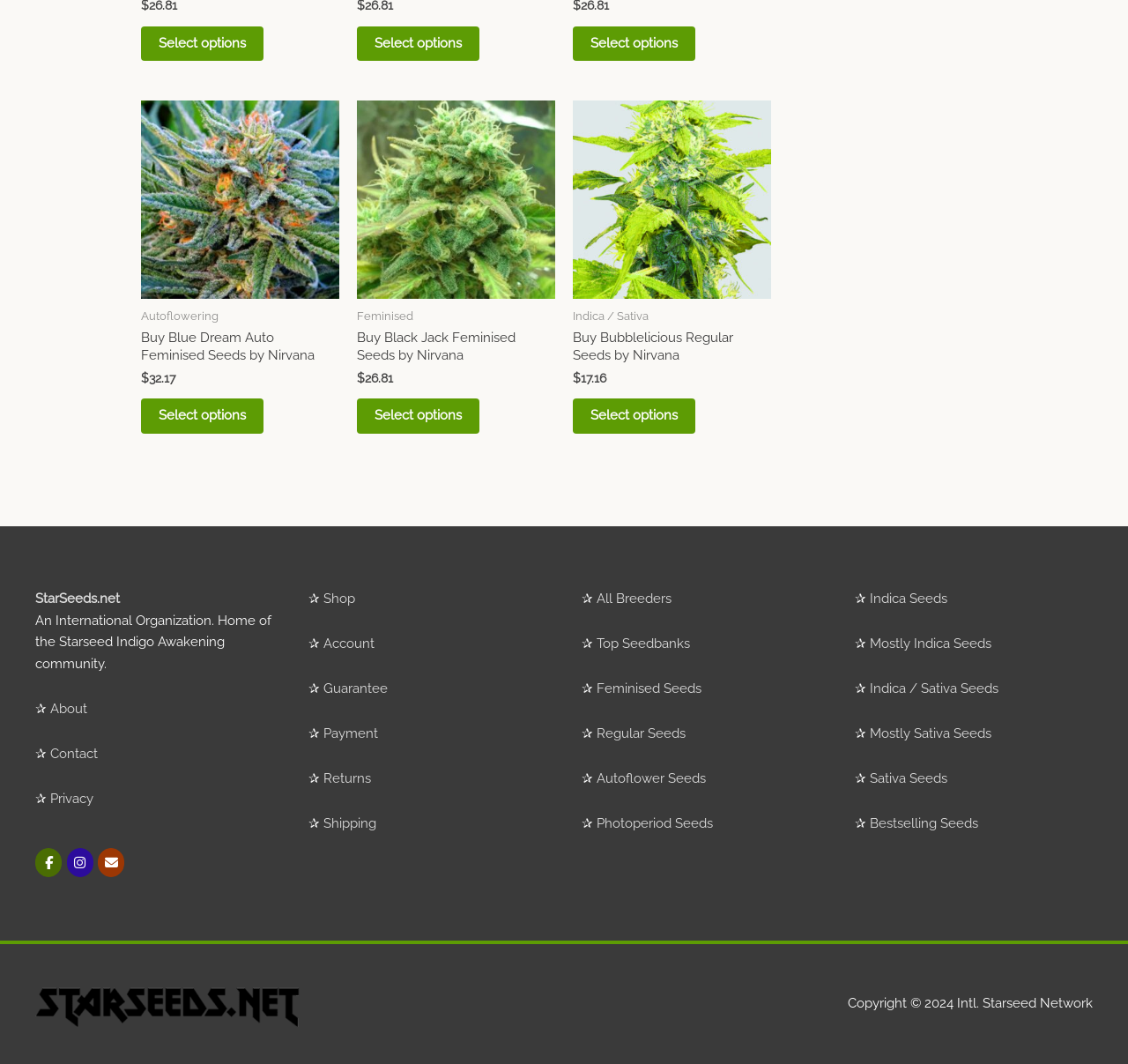Determine the bounding box coordinates in the format (top-left x, top-left y, bottom-right x, bottom-right y). Ensure all values are floating point numbers between 0 and 1. Identify the bounding box of the UI element described by: alt="Bubblelicious Regular Seeds by Nirvana"

[0.508, 0.095, 0.684, 0.281]